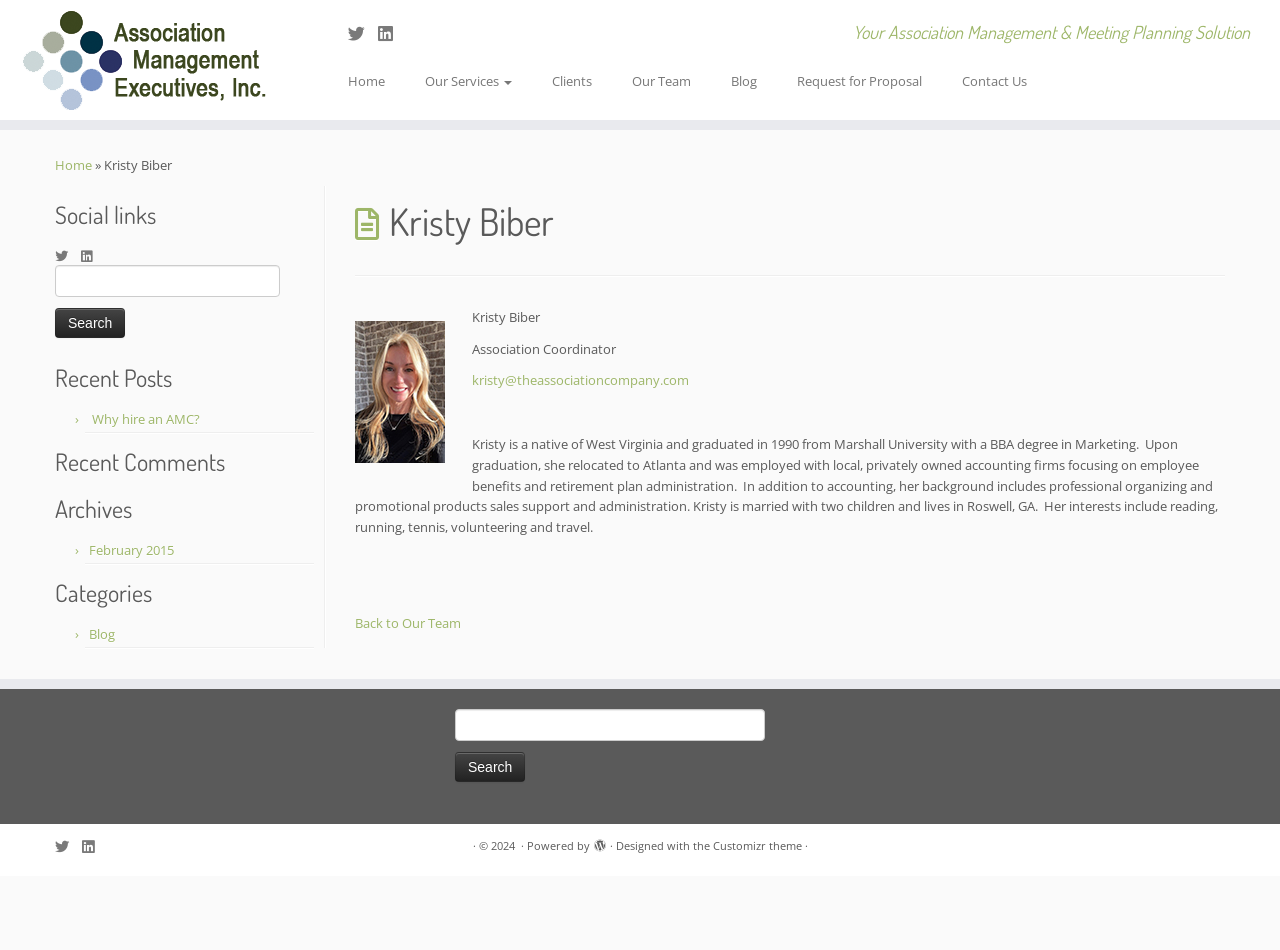What is the copyright year of the webpage?
Could you give a comprehensive explanation in response to this question?

I found this information by looking at the footer area of the webpage, where the copyright information is displayed. Specifically, the text '© 2024' is located at the bottom of the webpage.